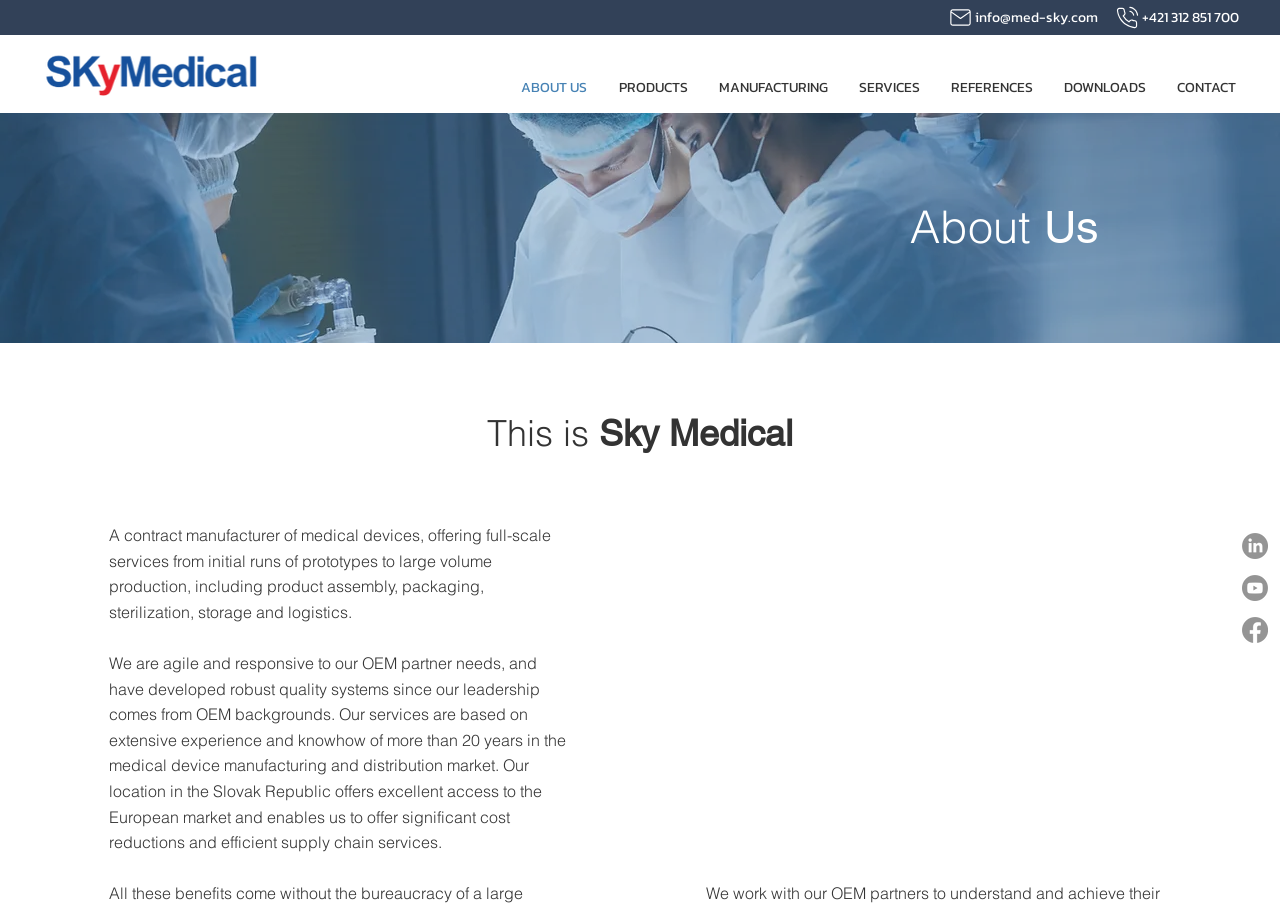From the element description: "ABOUT US", extract the bounding box coordinates of the UI element. The coordinates should be expressed as four float numbers between 0 and 1, in the order [left, top, right, bottom].

[0.395, 0.076, 0.472, 0.118]